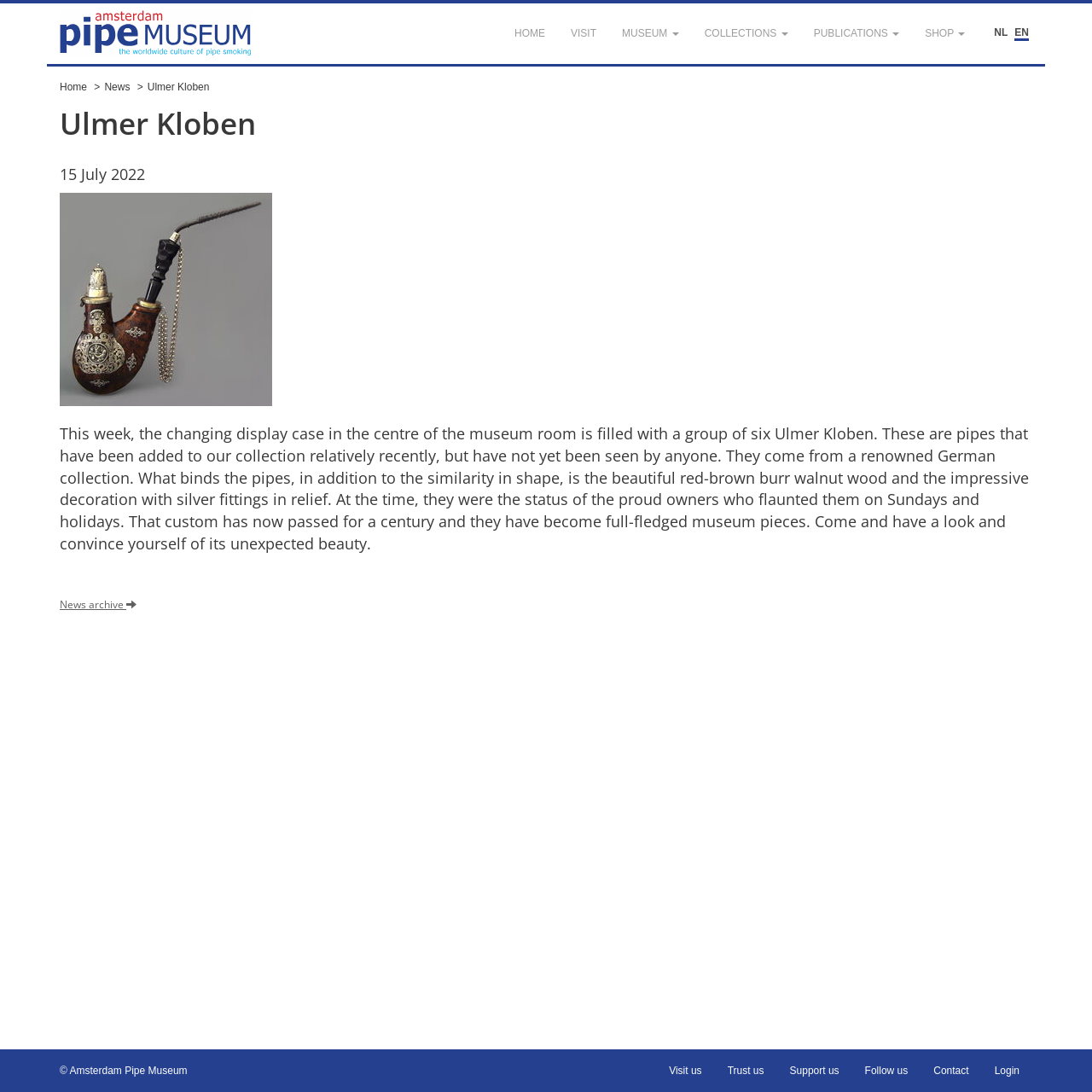Could you indicate the bounding box coordinates of the region to click in order to complete this instruction: "Check the 'Contact' page".

None